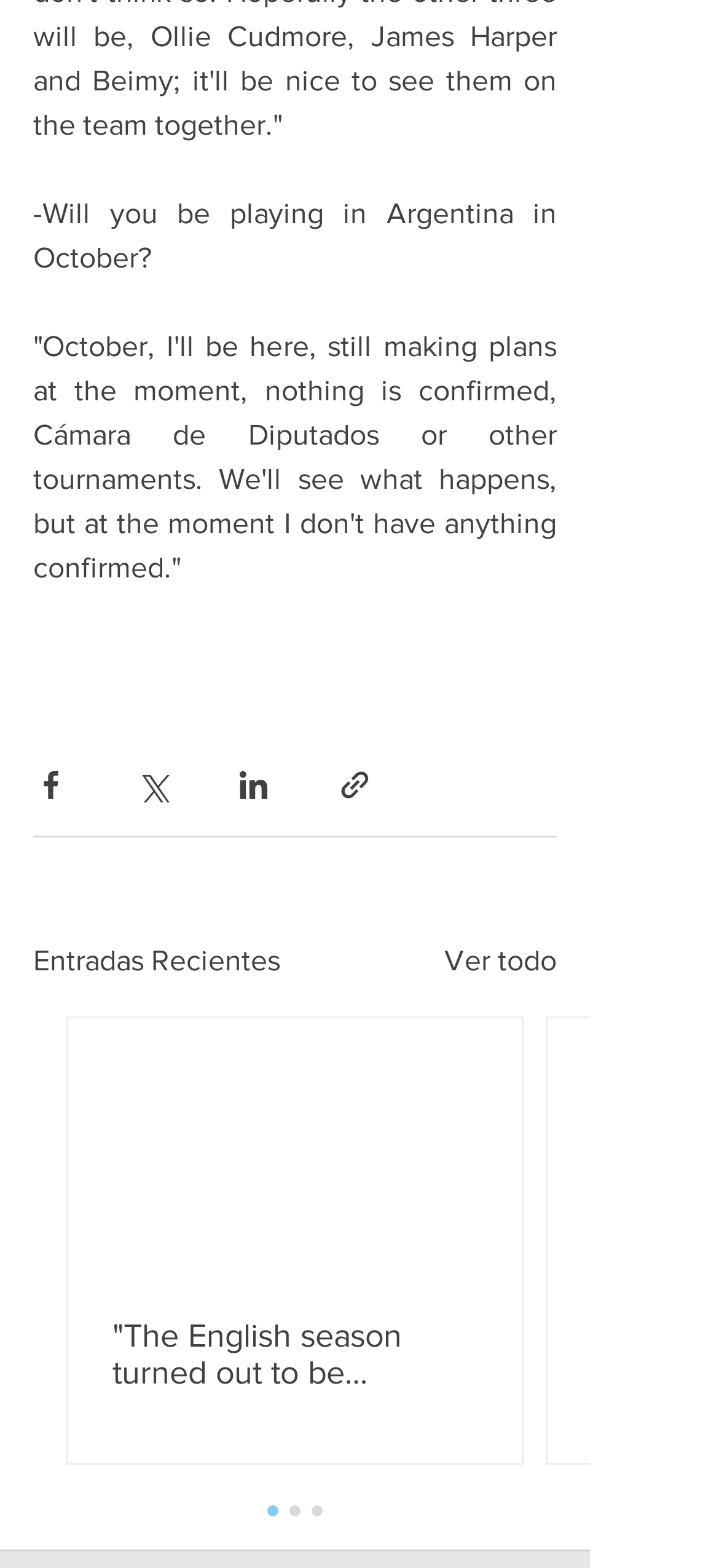What is the topic of the recent entries?
Please provide a comprehensive answer based on the visual information in the image.

The webpage has a heading 'Entradas Recientes' which translates to 'Recent Entries', but it does not provide any information about the topic of these entries. Therefore, I cannot determine the topic of the recent entries.